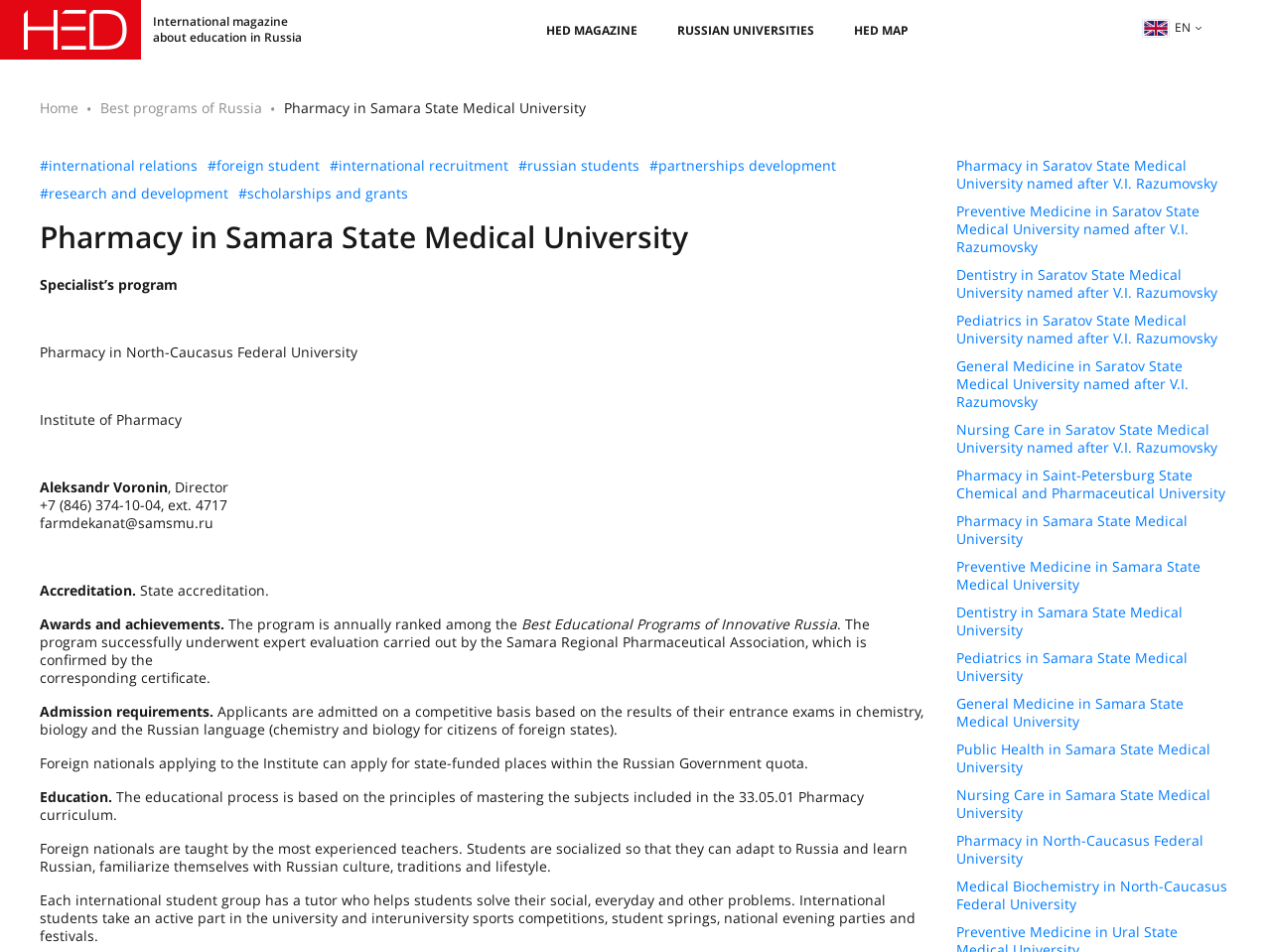Bounding box coordinates are specified in the format (top-left x, top-left y, bottom-right x, bottom-right y). All values are floating point numbers bounded between 0 and 1. Please provide the bounding box coordinate of the region this sentence describes: #foreign student

[0.163, 0.165, 0.252, 0.184]